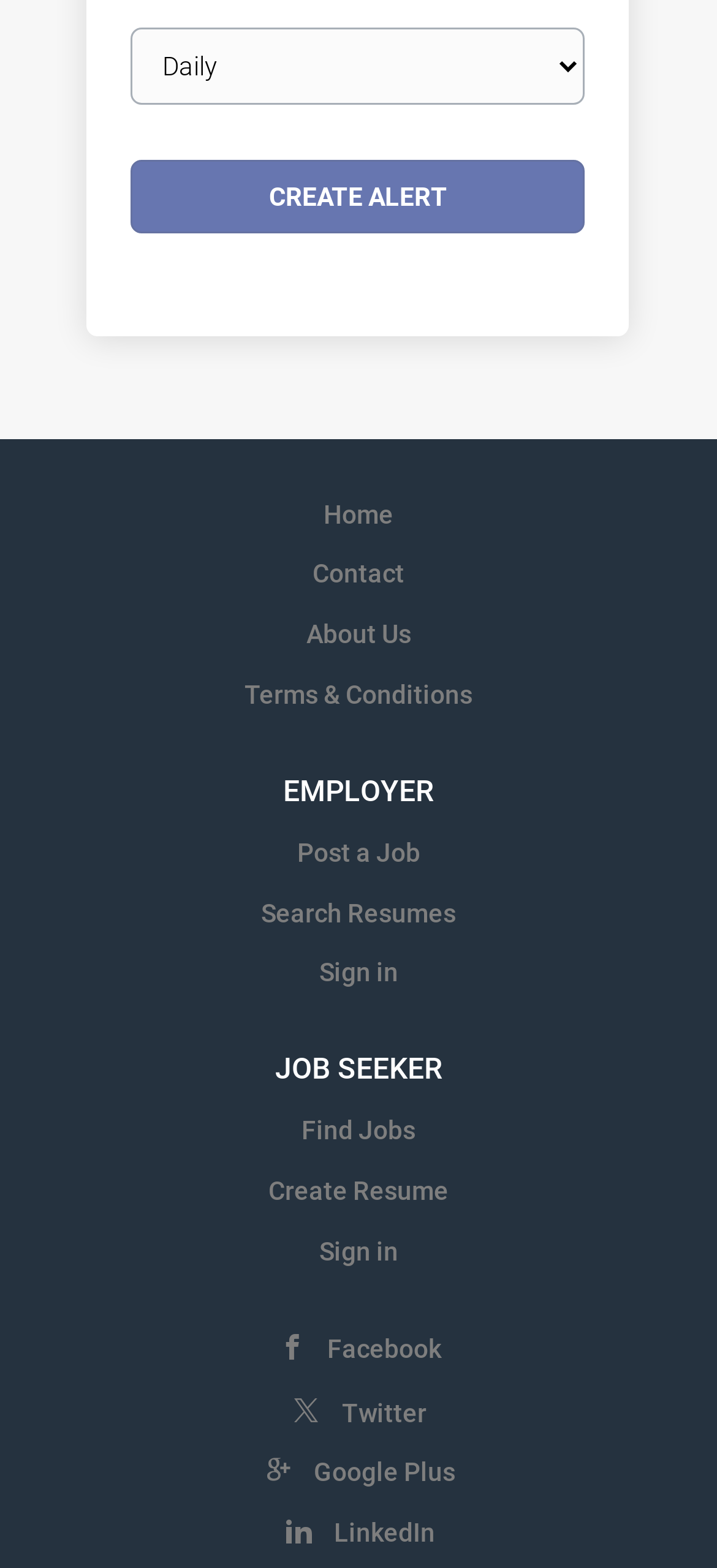Please give a succinct answer using a single word or phrase:
What is the category of the user who can post a job?

Employer